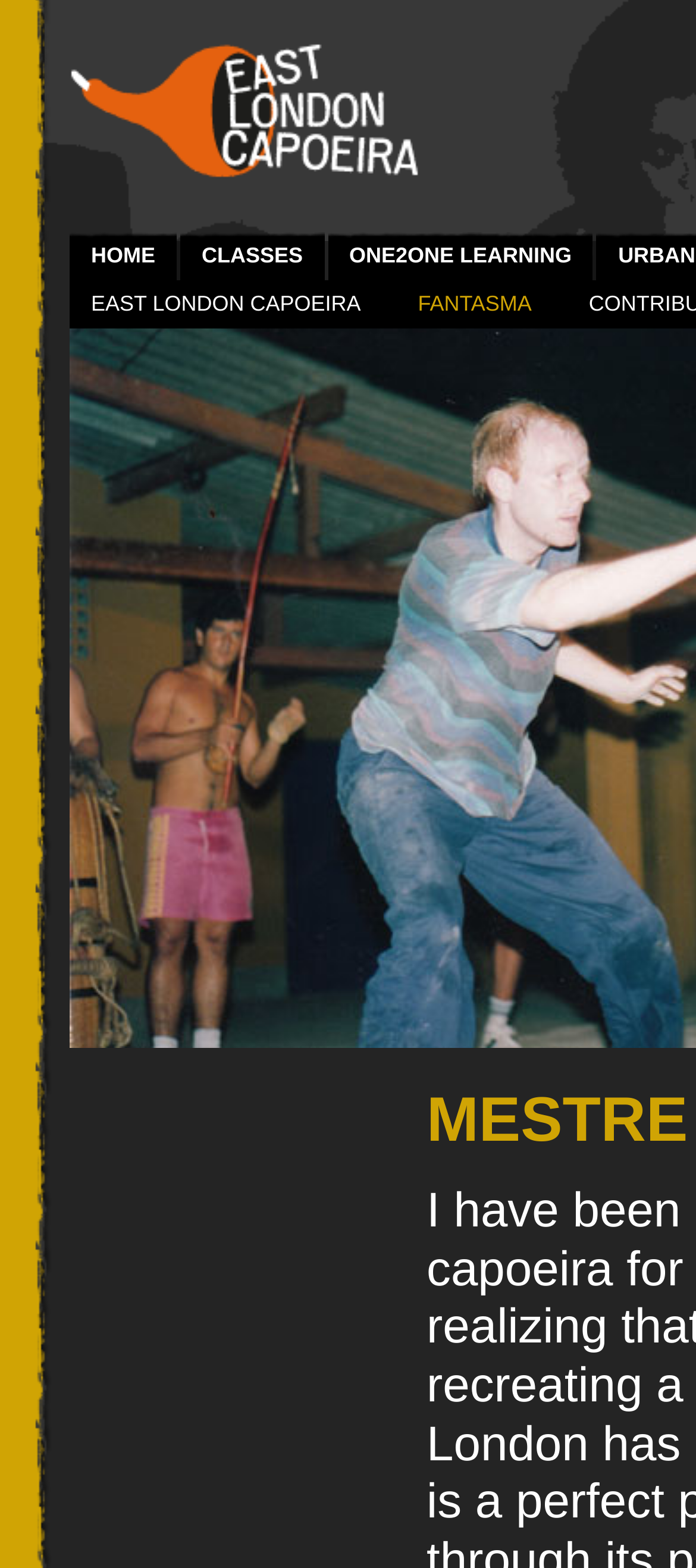Are there any one-to-one learning options?
Give a single word or phrase answer based on the content of the image.

Yes